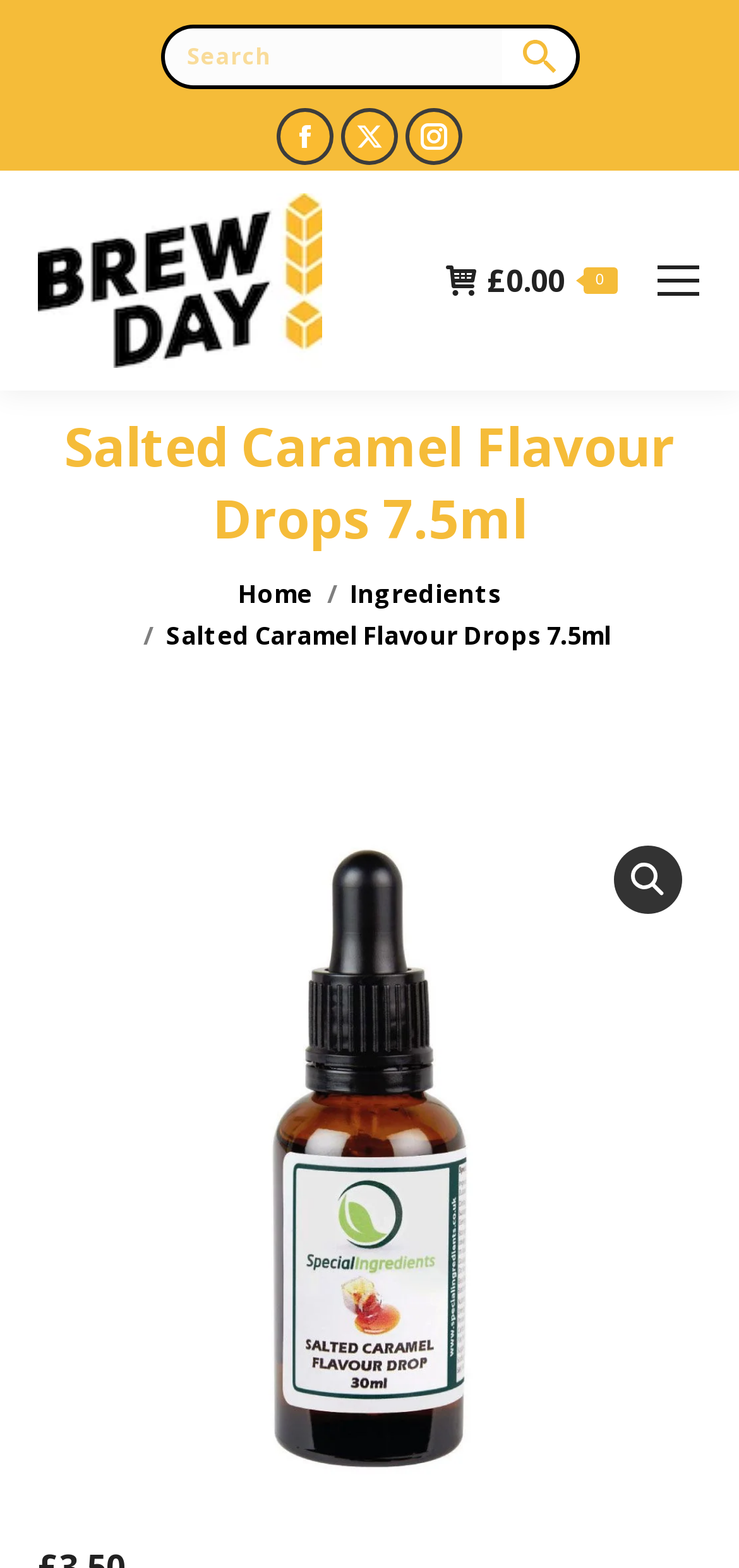What is the flavor of the product?
Refer to the image and provide a one-word or short phrase answer.

Salted Caramel